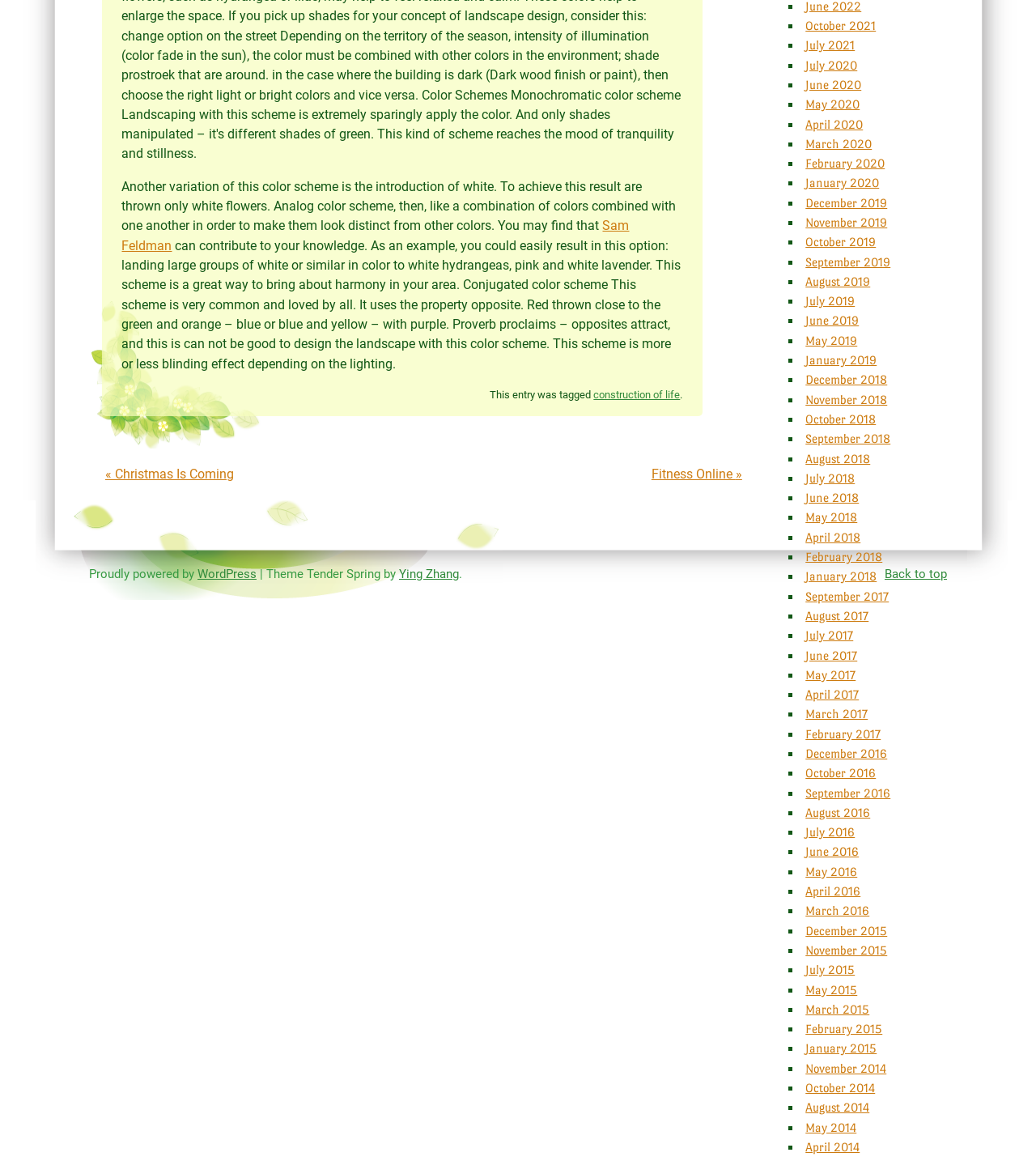Given the description Fitness Online », predict the bounding box coordinates of the UI element. Ensure the coordinates are in the format (top-left x, top-left y, bottom-right x, bottom-right y) and all values are between 0 and 1.

[0.629, 0.401, 0.716, 0.415]